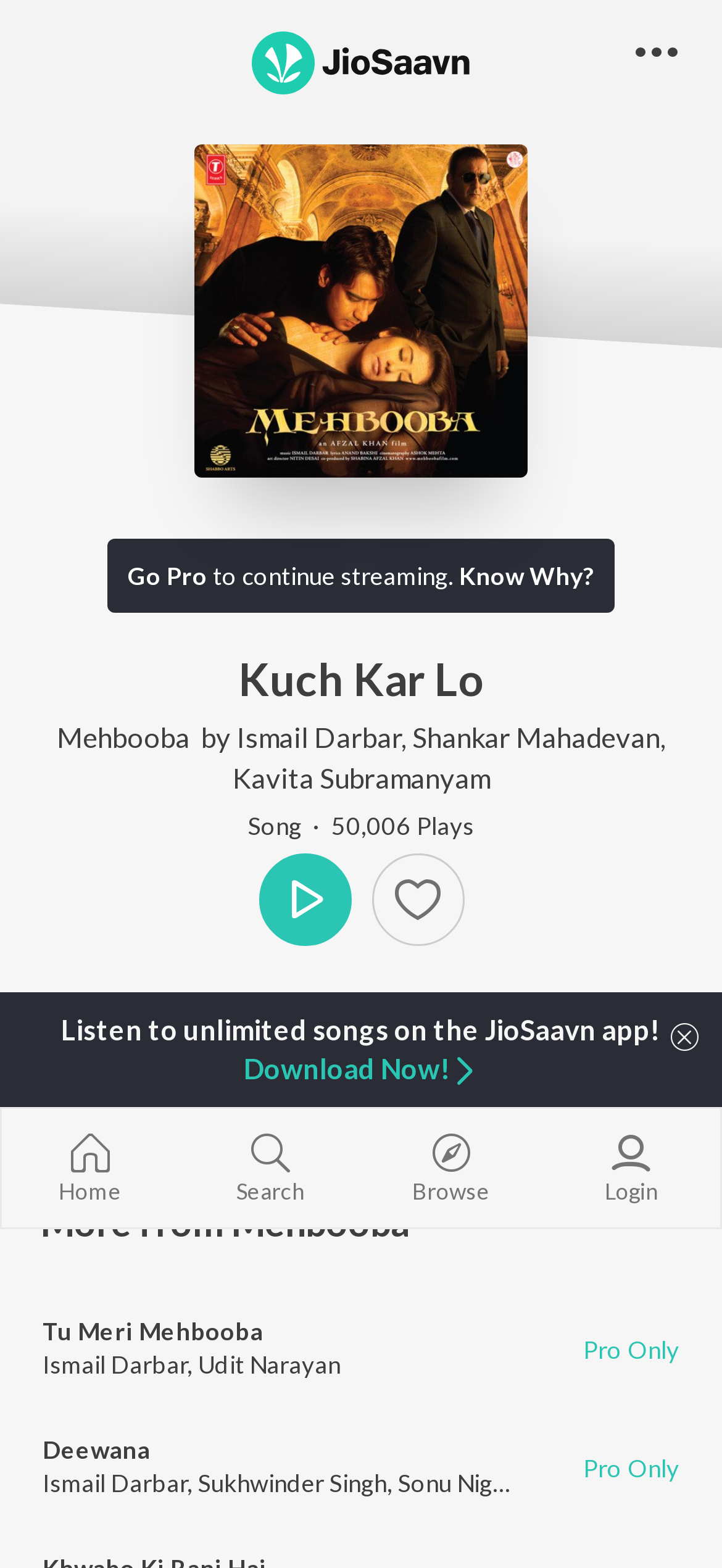Specify the bounding box coordinates of the element's area that should be clicked to execute the given instruction: "Search for songs". The coordinates should be four float numbers between 0 and 1, i.e., [left, top, right, bottom].

[0.25, 0.709, 0.5, 0.781]